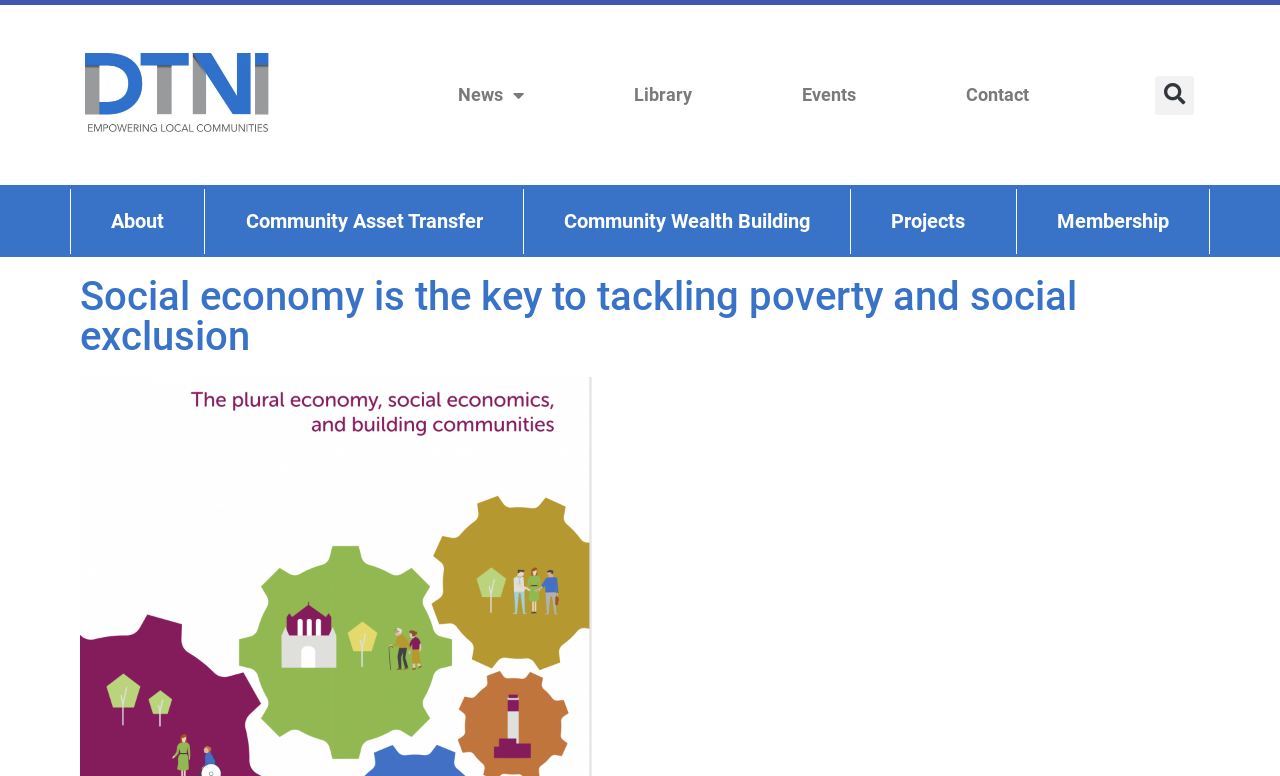Could you specify the bounding box coordinates for the clickable section to complete the following instruction: "View Projects"?

[0.665, 0.243, 0.793, 0.327]